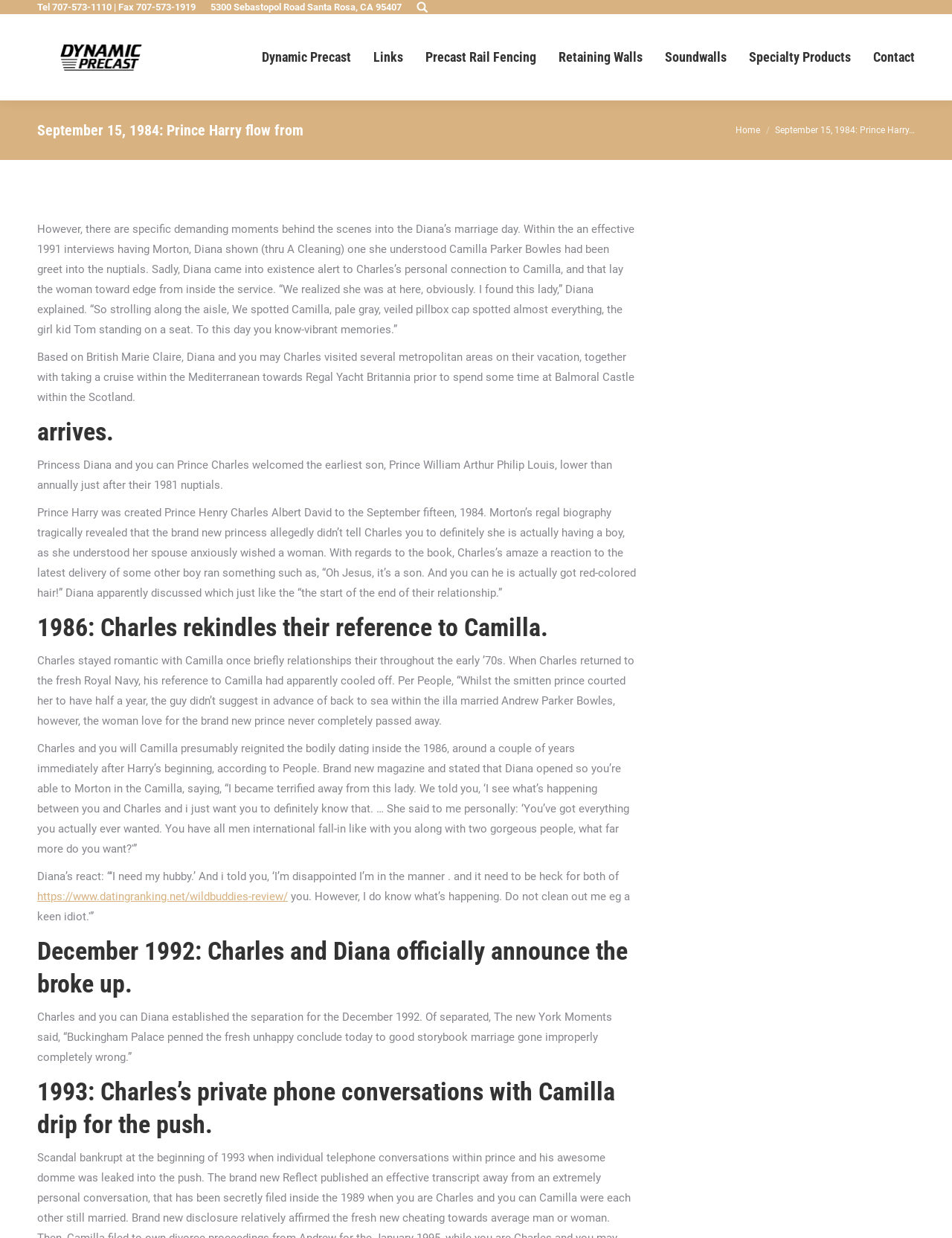Consider the image and give a detailed and elaborate answer to the question: 
What is the phone number of Dynamic Precast?

I found the phone number by looking at the top of the webpage, where it says 'Tel 707-573-1110 | Fax 707-573-1919'.